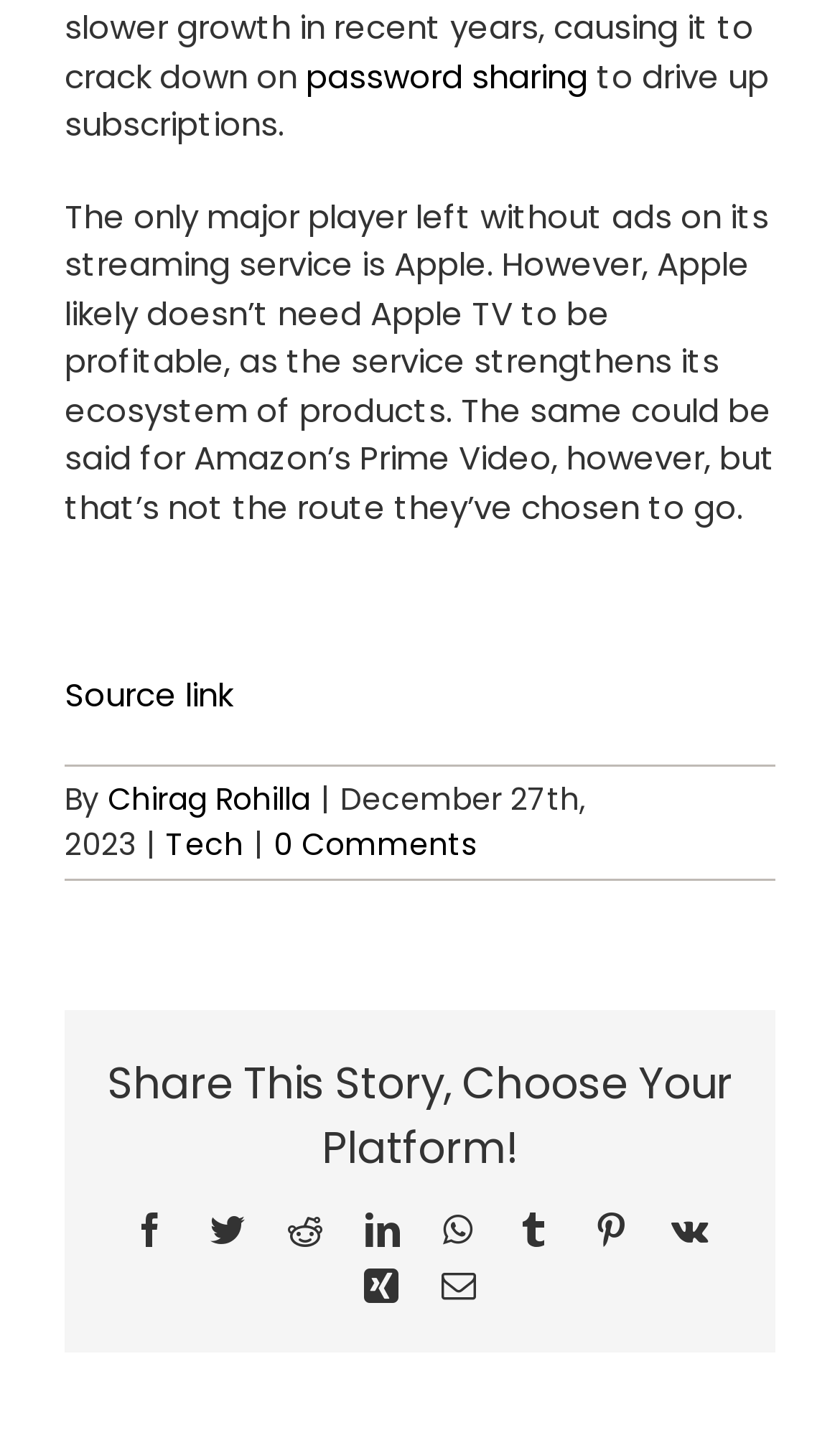Determine the bounding box coordinates of the region that needs to be clicked to achieve the task: "View the source link".

[0.077, 0.463, 0.277, 0.494]